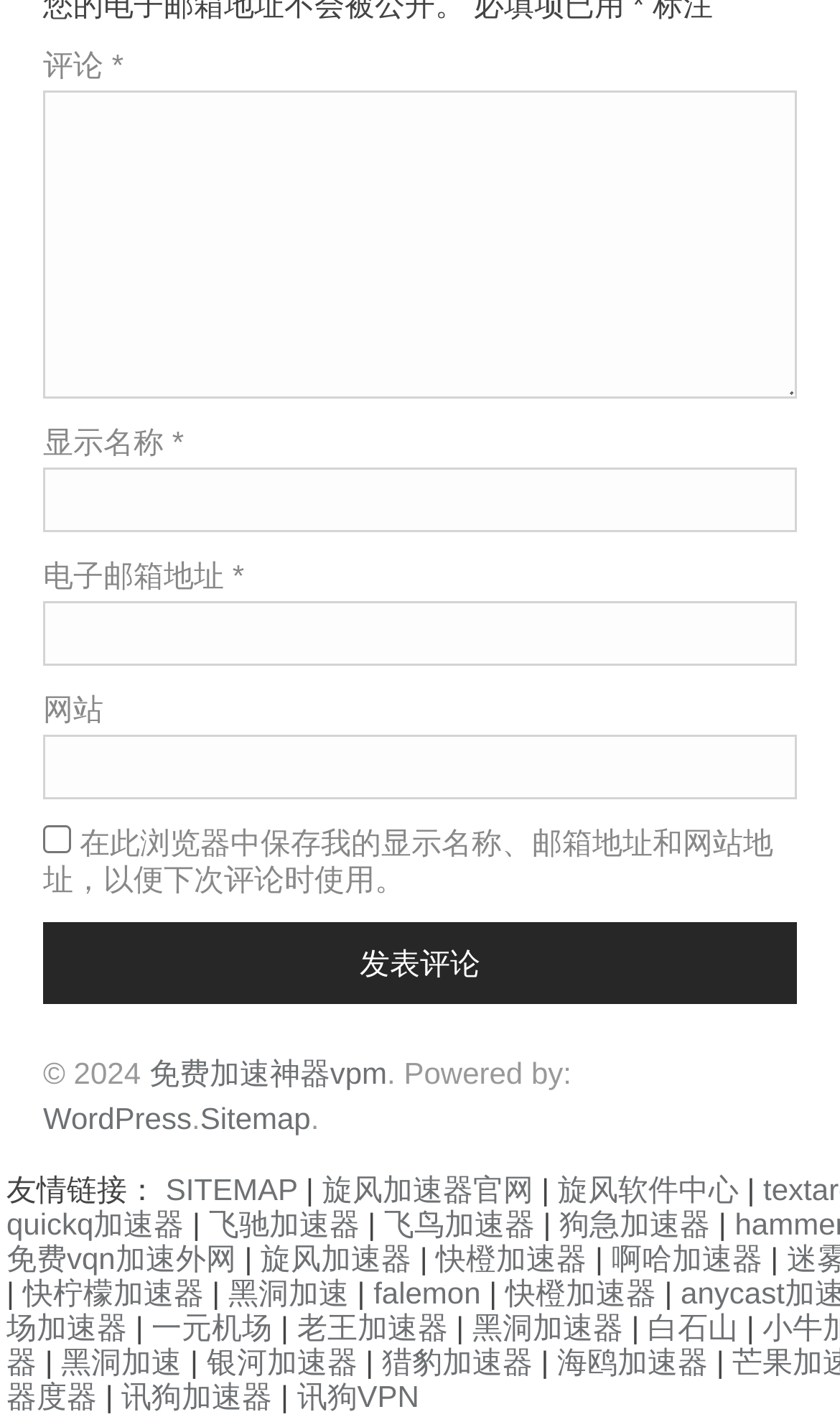Could you find the bounding box coordinates of the clickable area to complete this instruction: "Click the '发表评论' button"?

[0.051, 0.648, 0.949, 0.706]